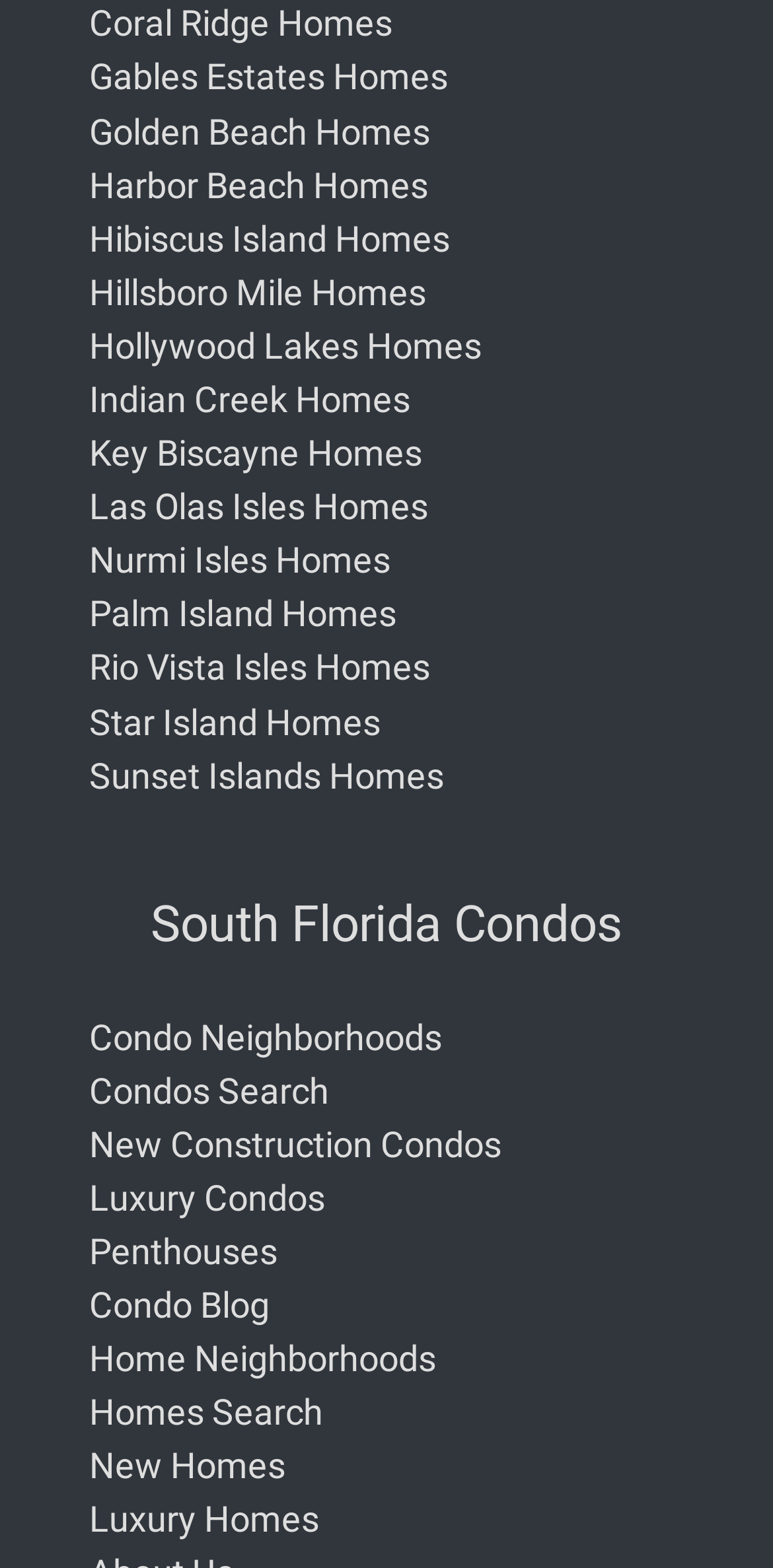Find the bounding box coordinates of the UI element according to this description: "Penthouses".

[0.115, 0.785, 0.359, 0.811]